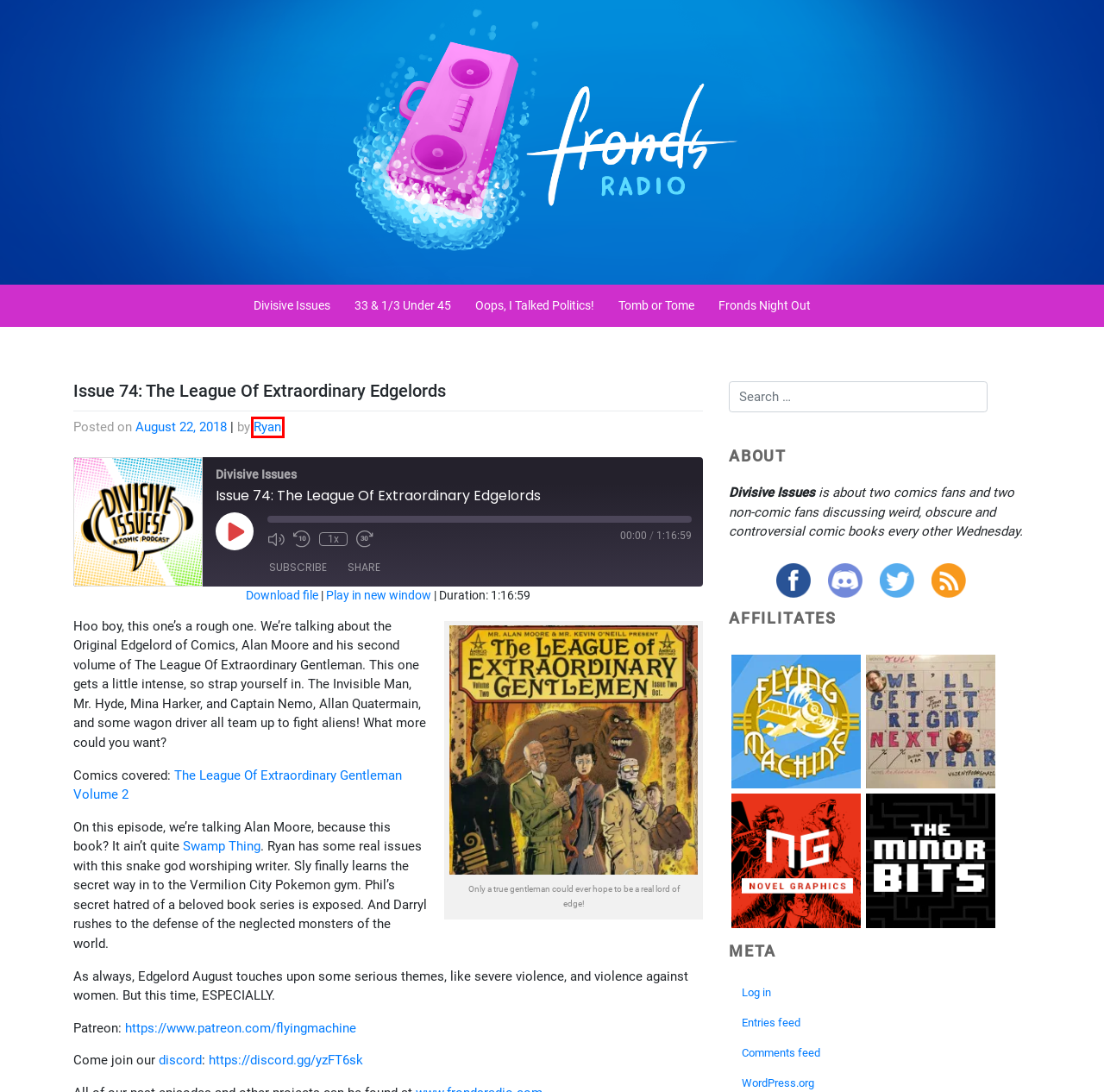You have a screenshot of a webpage with a red rectangle bounding box around a UI element. Choose the best description that matches the new page after clicking the element within the bounding box. The candidate descriptions are:
A. Fronds Radio – Podcasts and Creative Outlets For Best Fronds
B. Log In ‹ Fronds Radio — WordPress
C. Comments for Fronds Radio
D. 33 And A Third Under 45 – Fronds Radio
E. Tomb or Tome – Fronds Radio
F. Ryan – Fronds Radio
G. Oops, I Talked Politics! – Fronds Radio
H. Issue 31 – Alan Moore’s Swamp Thing – Fronds Radio

F